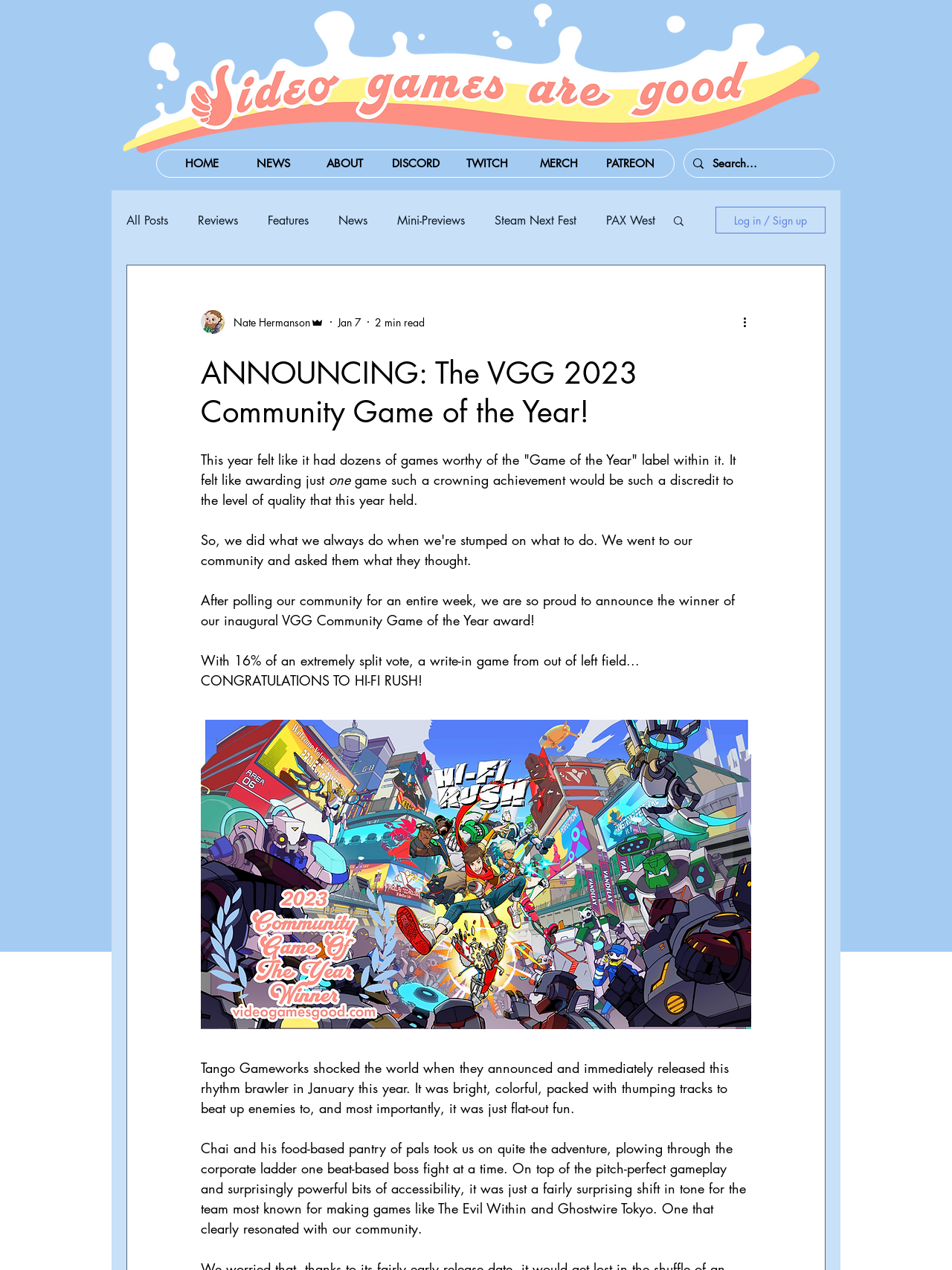Could you determine the bounding box coordinates of the clickable element to complete the instruction: "Search for a game"? Provide the coordinates as four float numbers between 0 and 1, i.e., [left, top, right, bottom].

[0.748, 0.118, 0.843, 0.139]